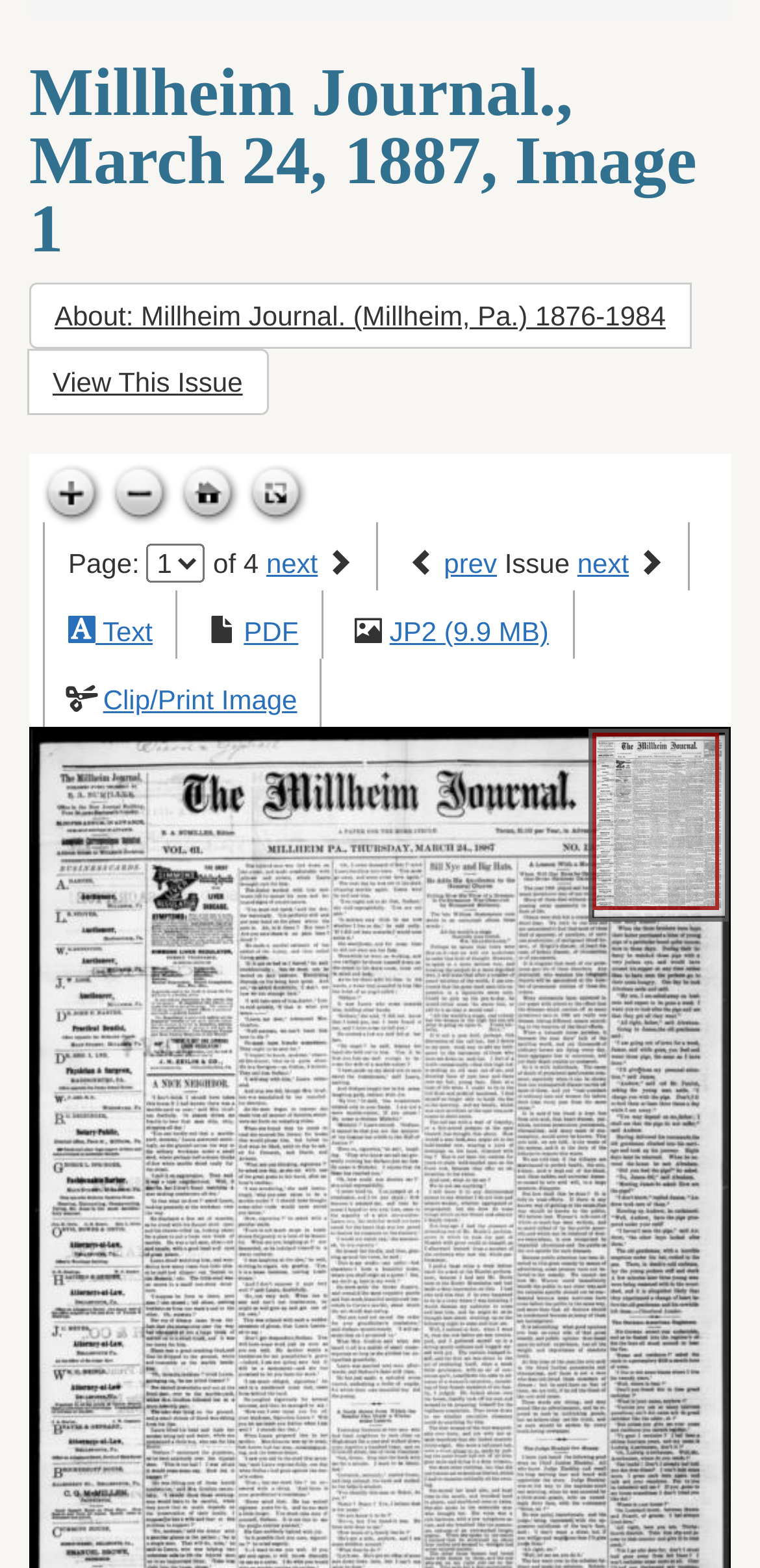Locate the UI element described by JP2 (9.9 MB) and provide its bounding box coordinates. Use the format (top-left x, top-left y, bottom-right x, bottom-right y) with all values as floating point numbers between 0 and 1.

[0.513, 0.393, 0.722, 0.413]